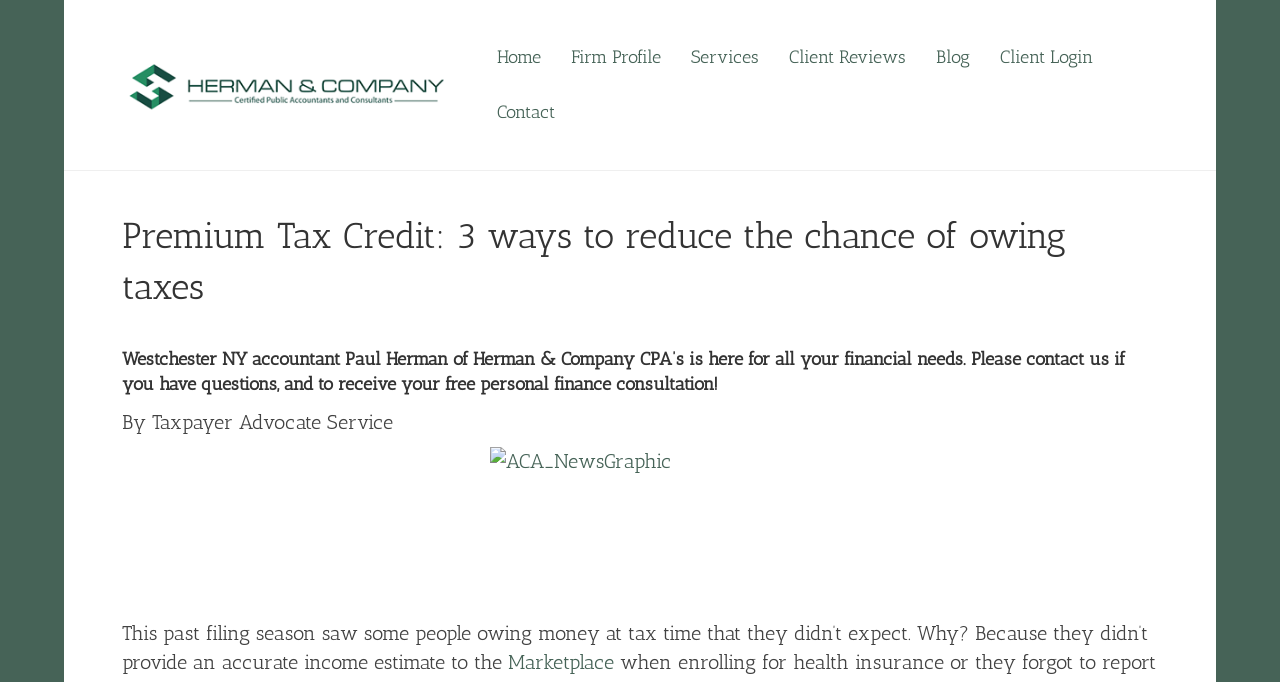Provide the bounding box coordinates of the section that needs to be clicked to accomplish the following instruction: "Read the blog."

[0.72, 0.044, 0.77, 0.125]